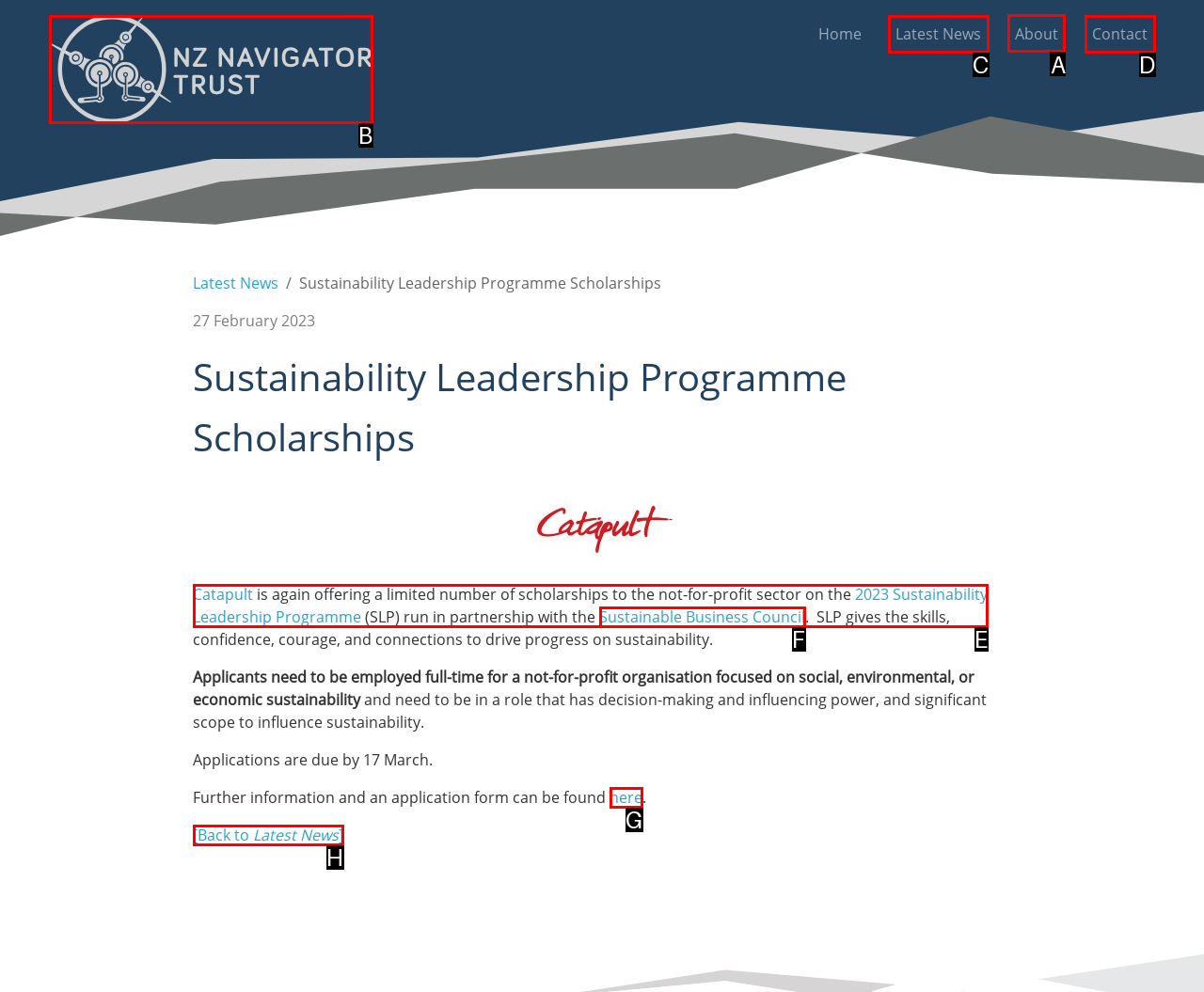Identify which HTML element should be clicked to fulfill this instruction: Click on 'CONTACT' Reply with the correct option's letter.

None